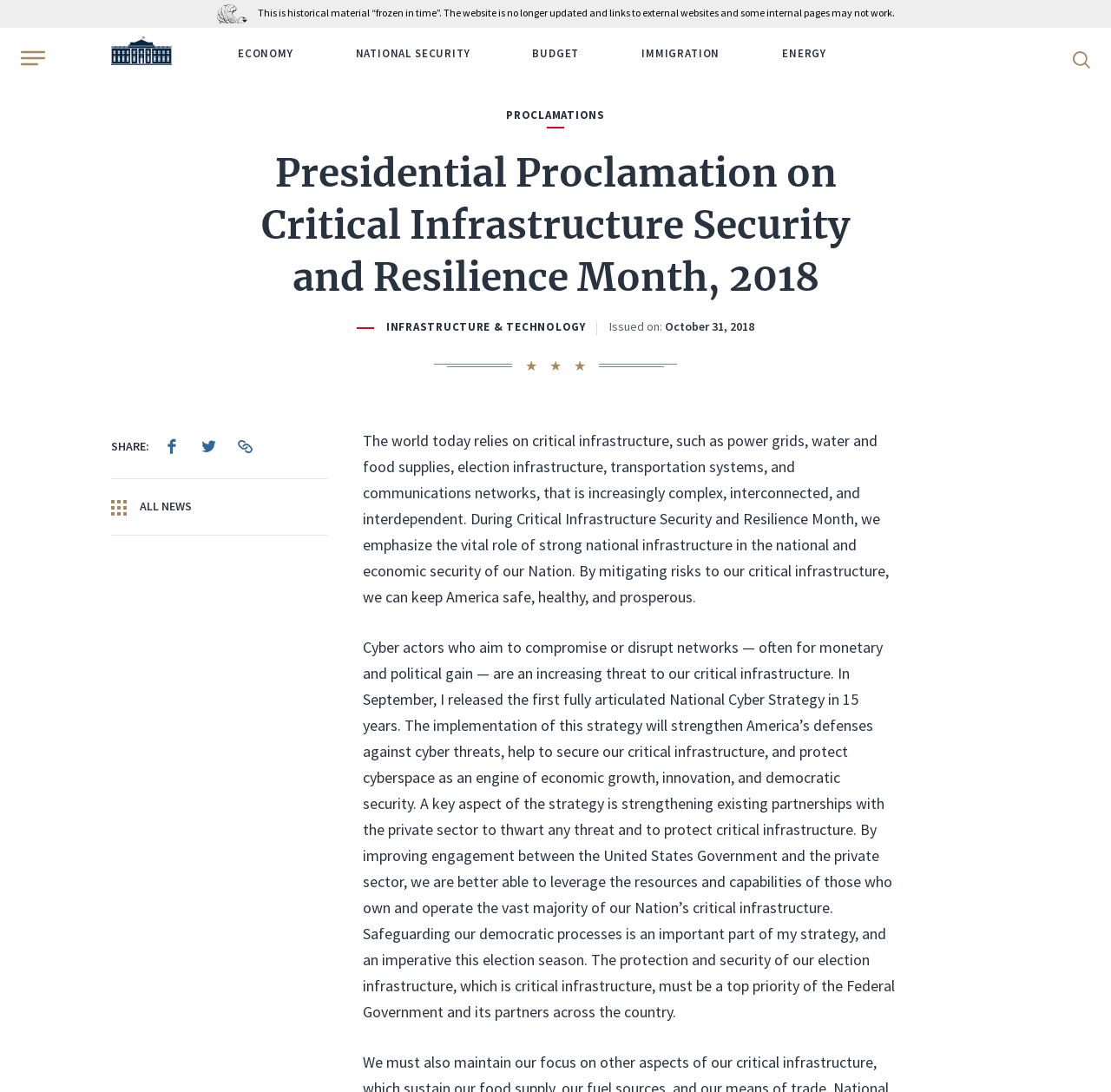Answer the question using only a single word or phrase: 
What is the purpose of Critical Infrastructure Security and Resilience Month?

To emphasize the vital role of strong national infrastructure